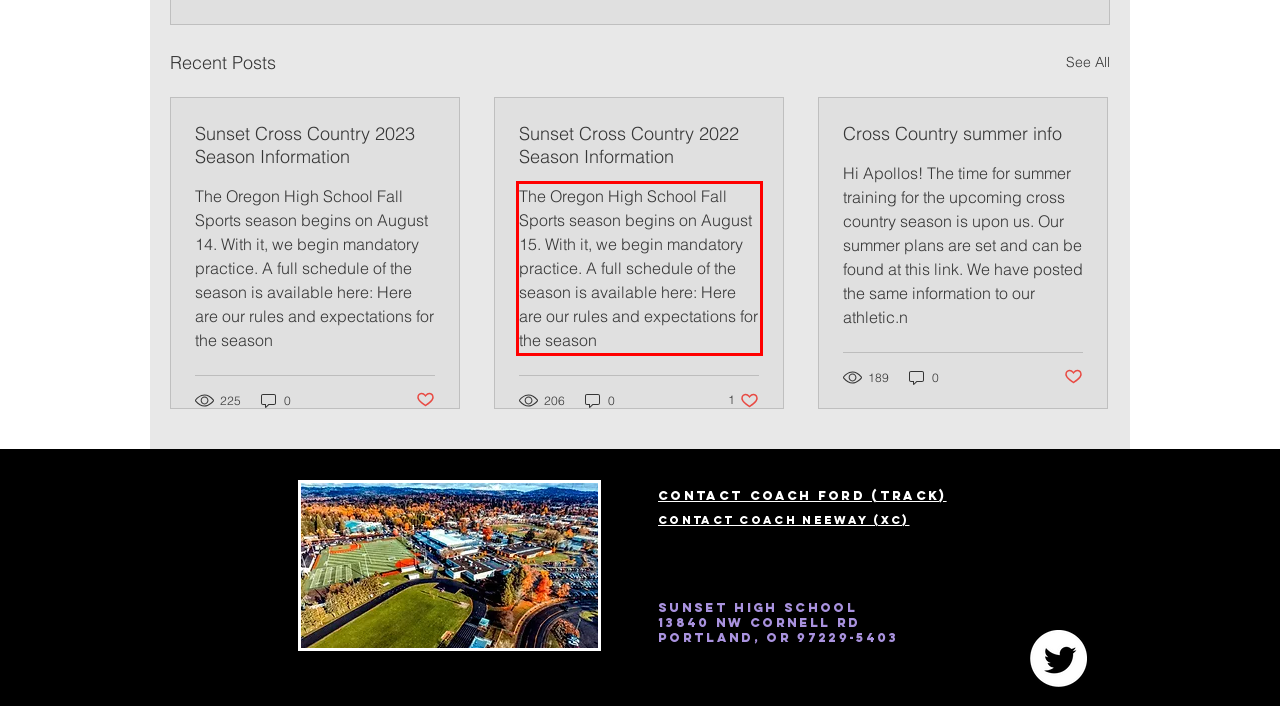You are given a webpage screenshot with a red bounding box around a UI element. Extract and generate the text inside this red bounding box.

The Oregon High School Fall Sports season begins on August 15. With it, we begin mandatory practice. A full schedule of the season is available here: Here are our rules and expectations for the season